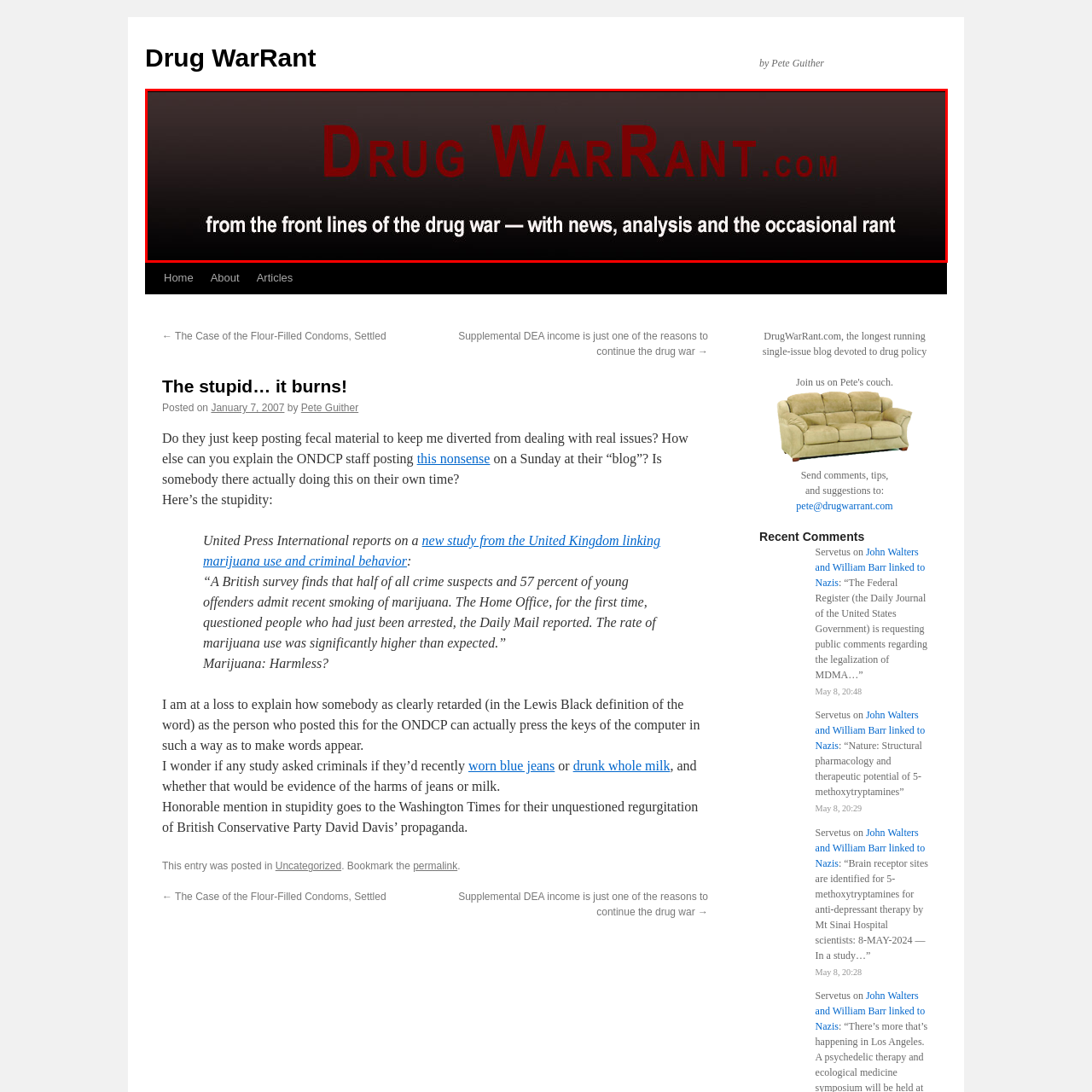Give a thorough and detailed account of the visual content inside the red-framed part of the image.

The image features the bold, stylized logo of "Drug WarRant.com," a prominent blog focused on drug policy discussions. The logo is prominently displayed, showcasing the title in a striking red font against a dark background, capturing attention and signaling its critical stance on topics related to the drug war. Below the main title, a descriptive tagline reads, “from the front lines of the drug war — with news, analysis and the occasional rant,” highlighting the blog's mission to provide insightful content and commentary on ongoing issues surrounding drug policies. This visual representation emphasizes the blog's commitment to advocacy and informative discourse in the realm of drug reform and policy analysis.